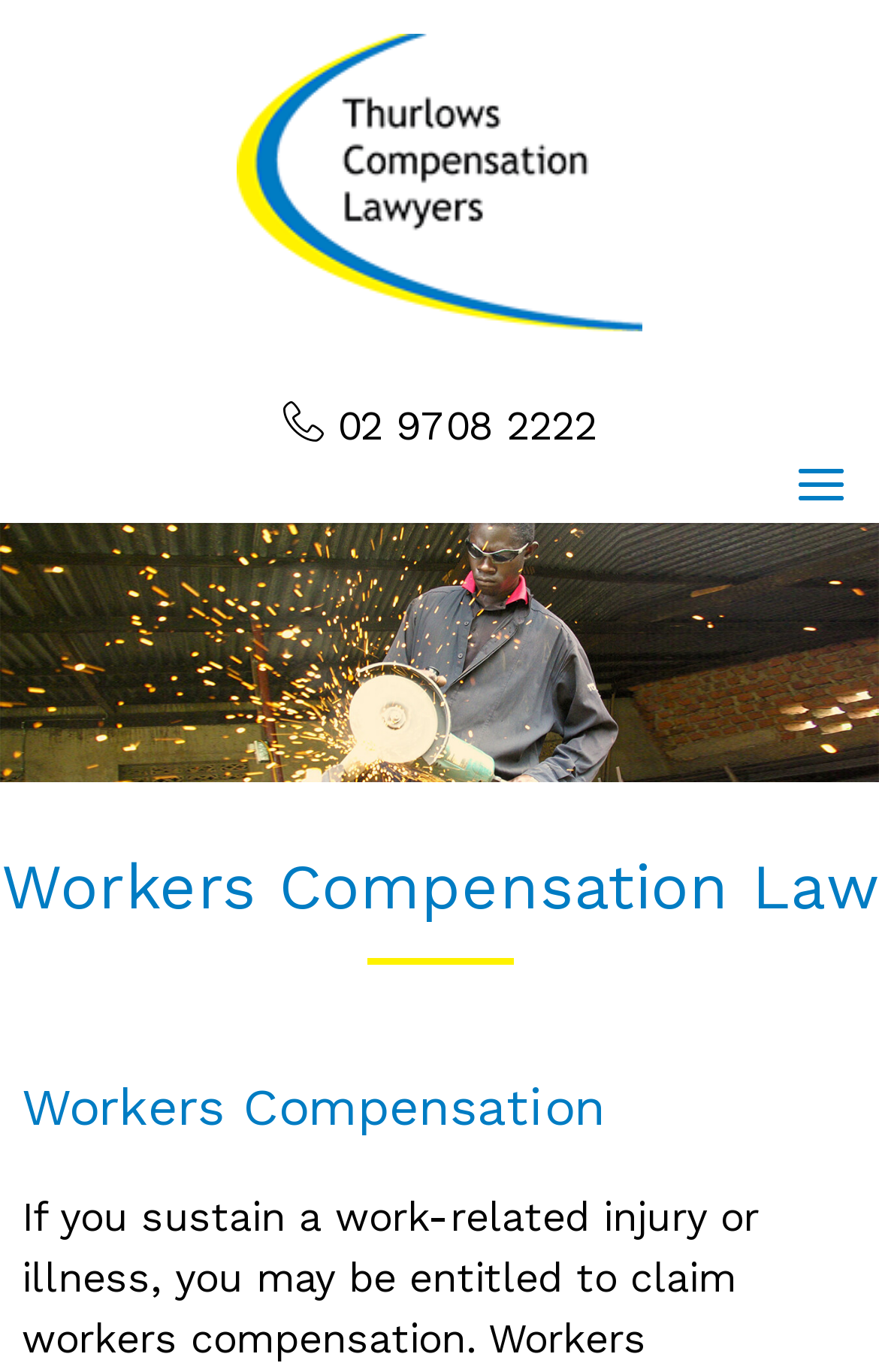Answer the following inquiry with a single word or phrase:
Is there an image on the top-left corner of the webpage?

Yes